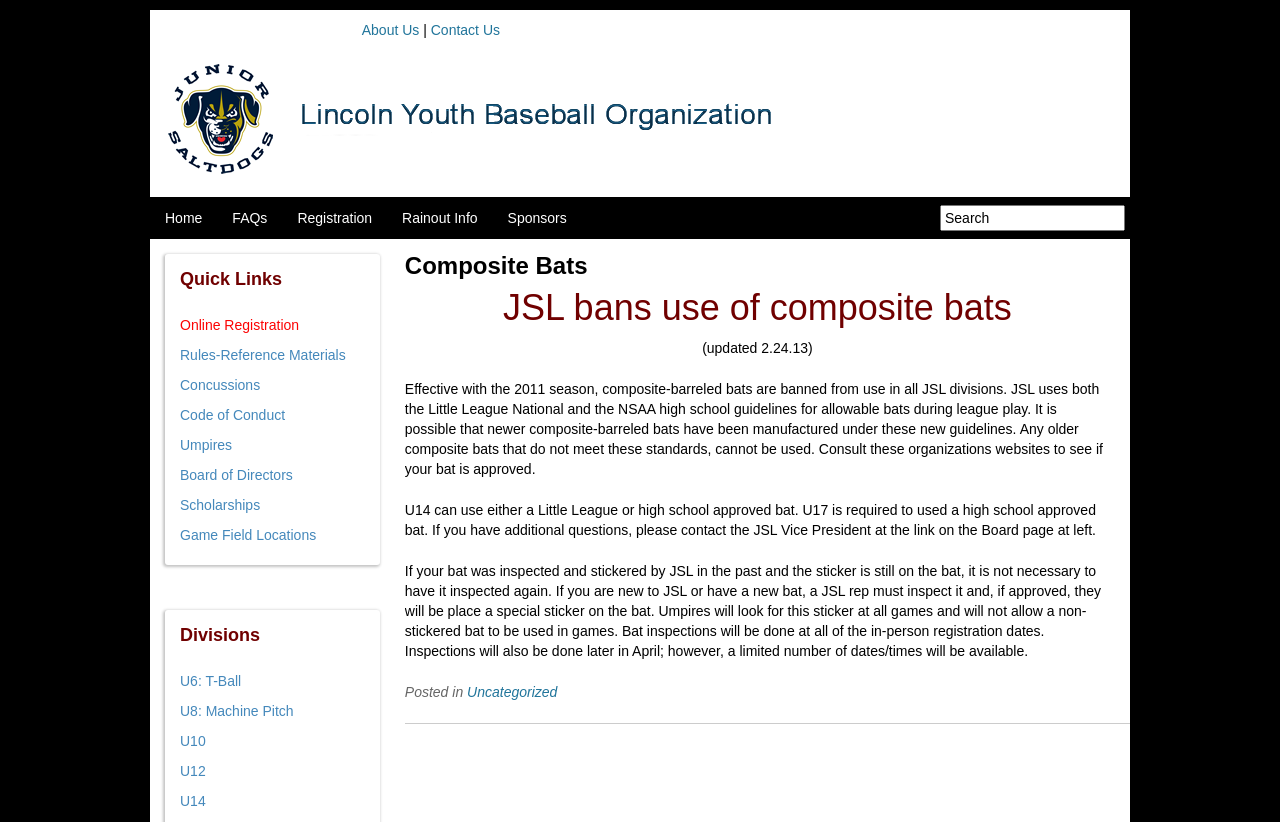Could you provide the bounding box coordinates for the portion of the screen to click to complete this instruction: "View the CONTACT US page"?

None